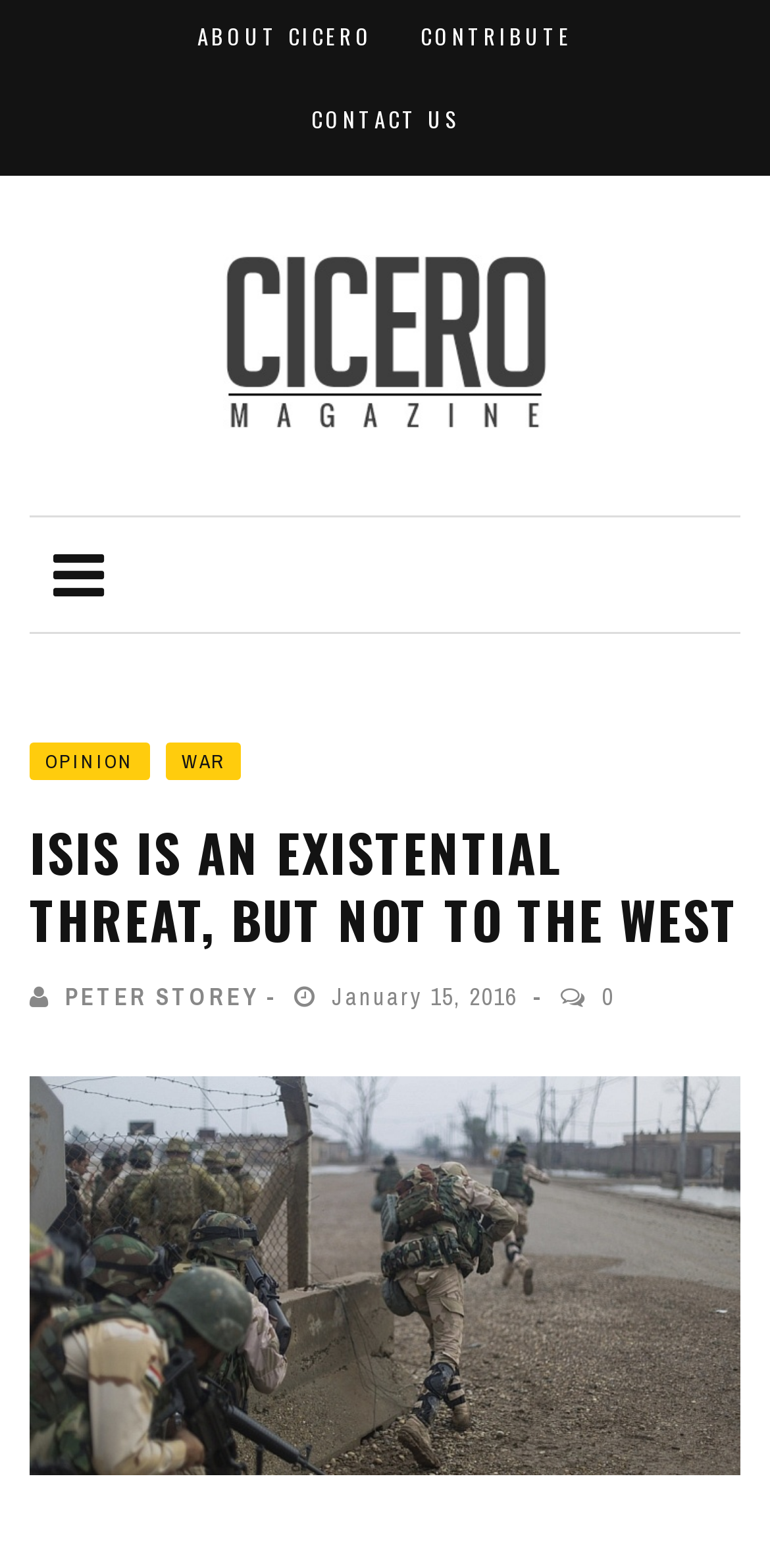Identify the bounding box coordinates of the area you need to click to perform the following instruction: "view article by Peter Storey".

[0.085, 0.625, 0.336, 0.646]